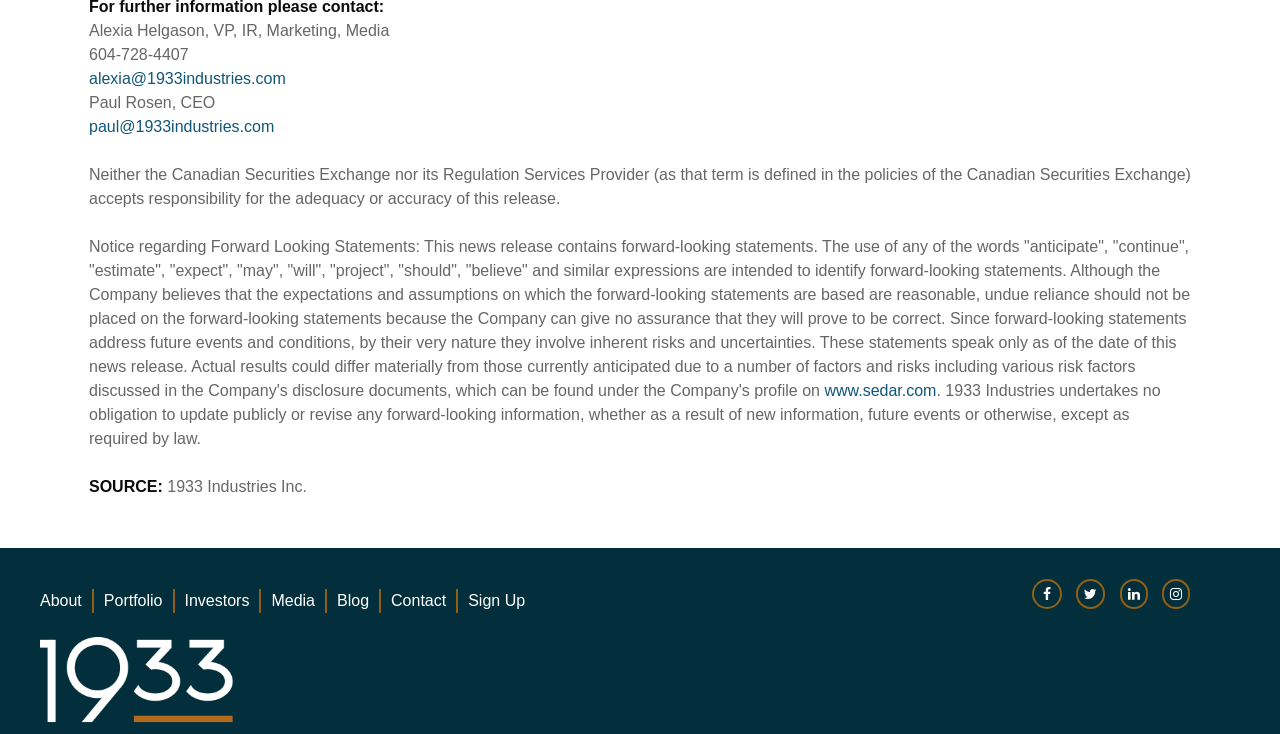What is the name of the VP, IR, Marketing, Media?
Look at the image and respond to the question as thoroughly as possible.

The webpage contains a static text element with the name 'Alexia Helgason, VP, IR, Marketing, Media' at the top, indicating that Alexia Helgason holds this position.